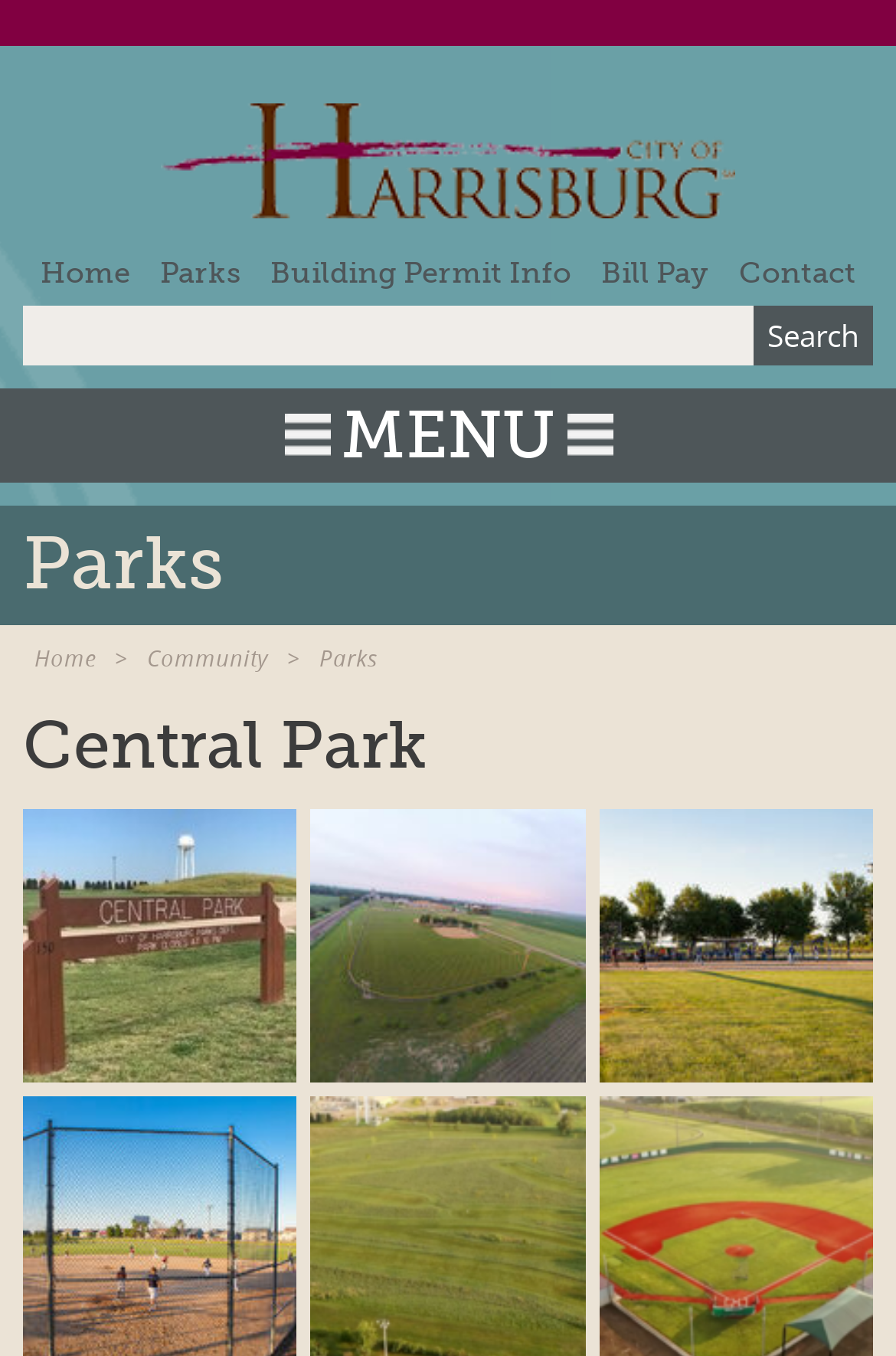Identify the bounding box coordinates of the element to click to follow this instruction: 'go to Home'. Ensure the coordinates are four float values between 0 and 1, provided as [left, top, right, bottom].

[0.038, 0.474, 0.108, 0.496]